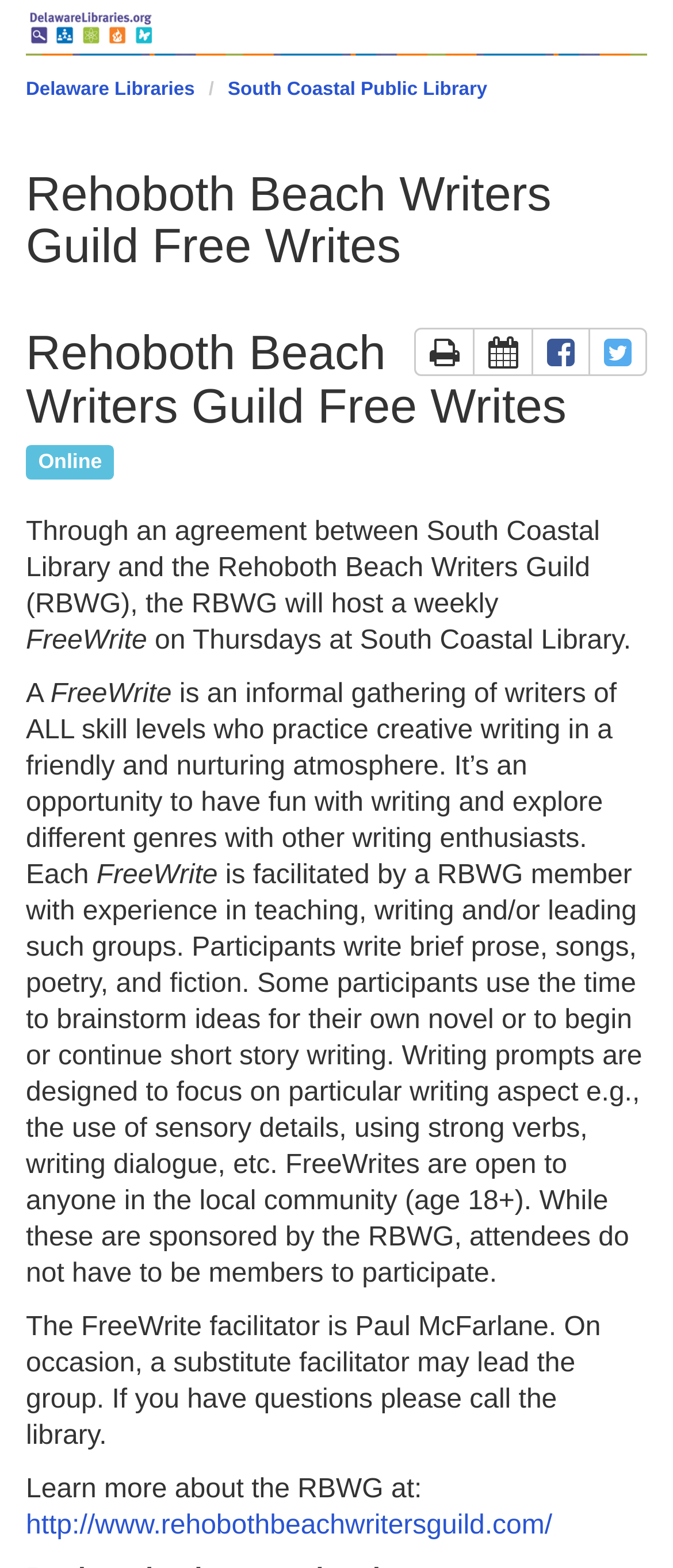Predict the bounding box coordinates for the UI element described as: "http://www.rehobothbeachwritersguild.com/". The coordinates should be four float numbers between 0 and 1, presented as [left, top, right, bottom].

[0.038, 0.963, 0.821, 0.982]